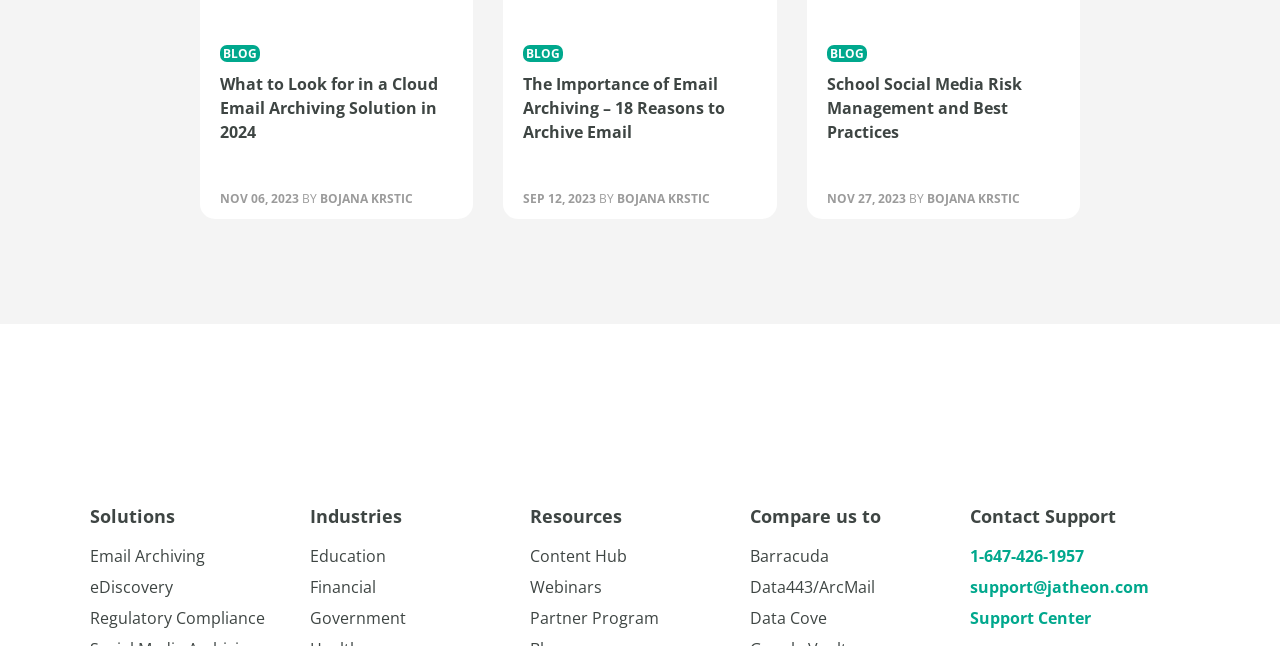What is the phone number for Contact Support?
Based on the image, provide your answer in one word or phrase.

1-647-426-1957